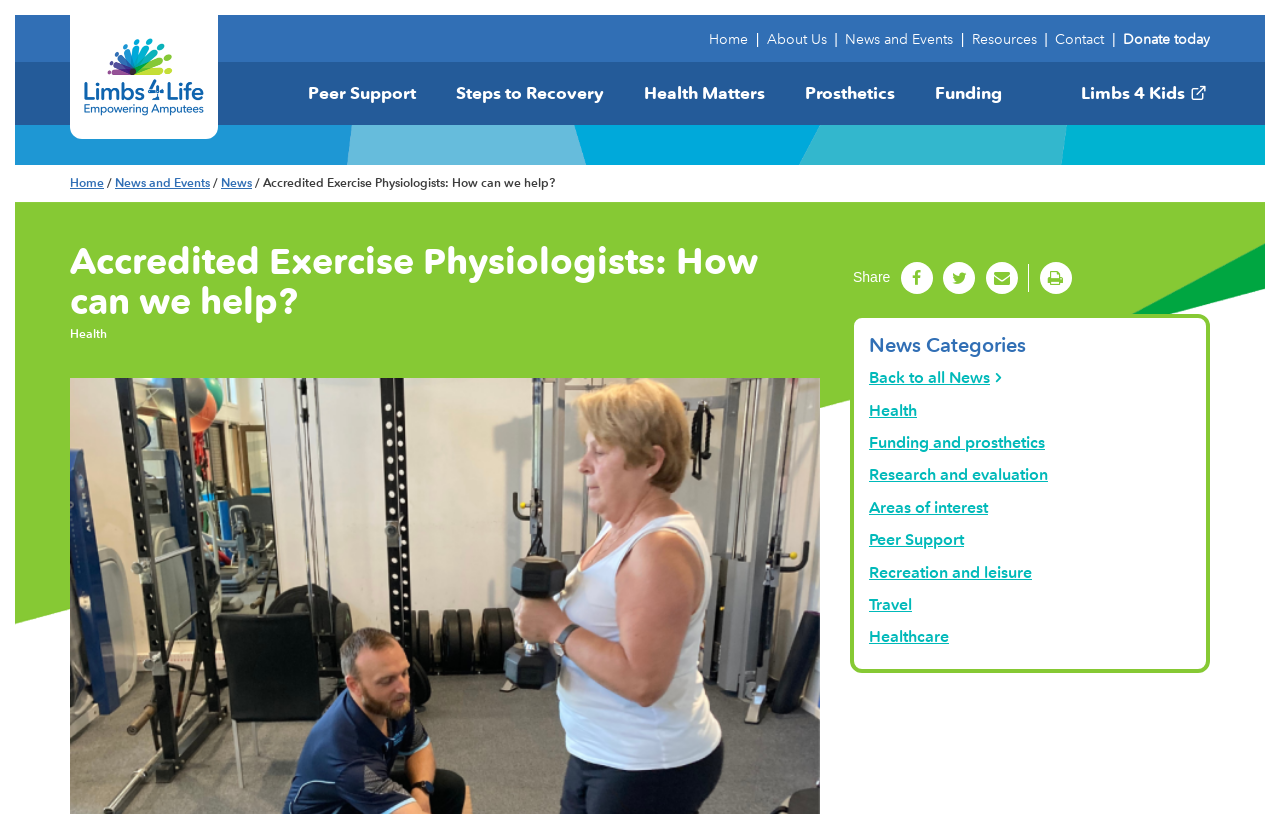Specify the bounding box coordinates of the element's area that should be clicked to execute the given instruction: "Donate today". The coordinates should be four float numbers between 0 and 1, i.e., [left, top, right, bottom].

[0.877, 0.018, 0.945, 0.076]